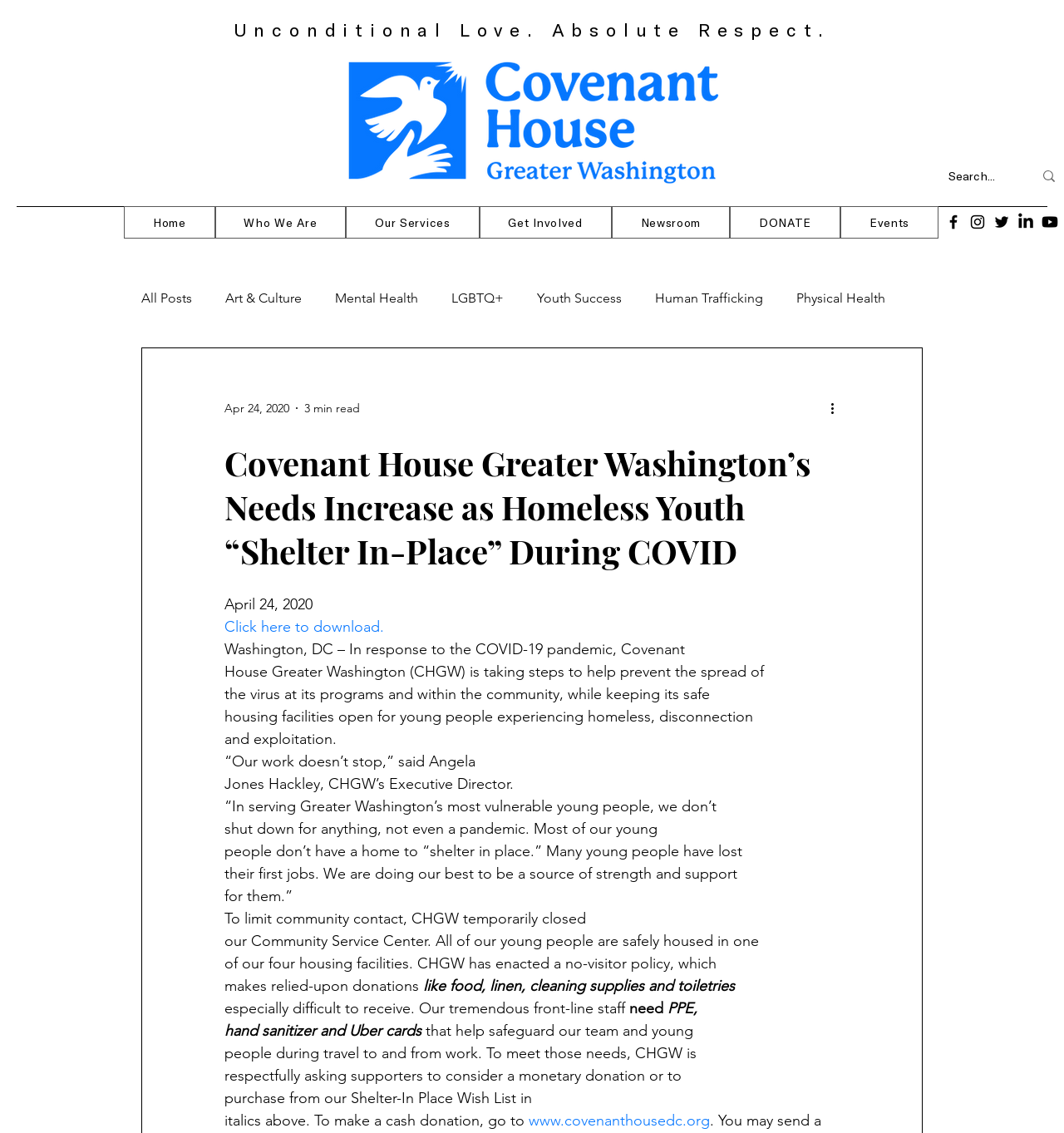Using the element description: "Art & Culture", determine the bounding box coordinates. The coordinates should be in the format [left, top, right, bottom], with values between 0 and 1.

[0.212, 0.256, 0.284, 0.27]